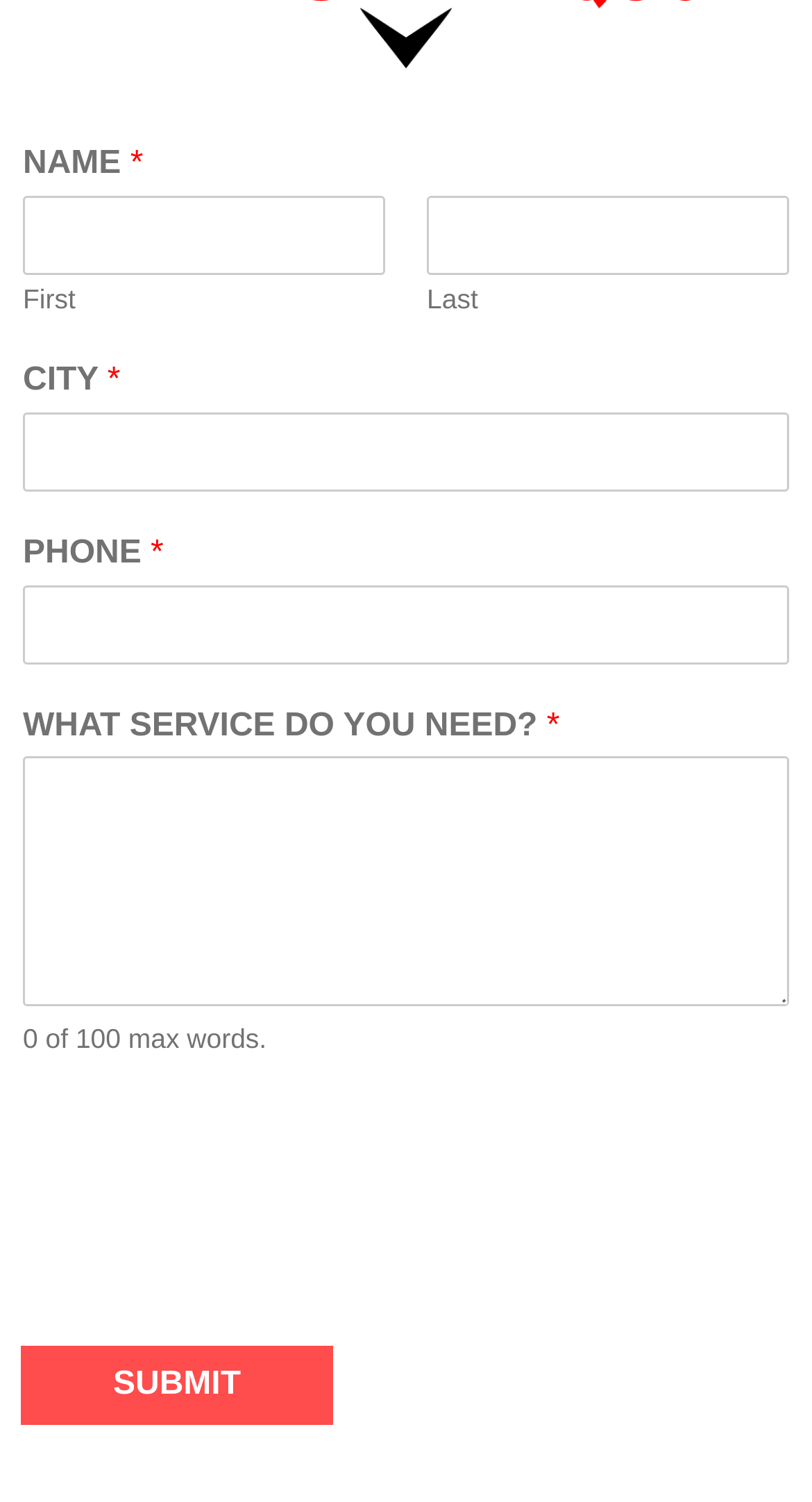What is the text on the button at the bottom of the page?
Use the screenshot to answer the question with a single word or phrase.

SUBMIT